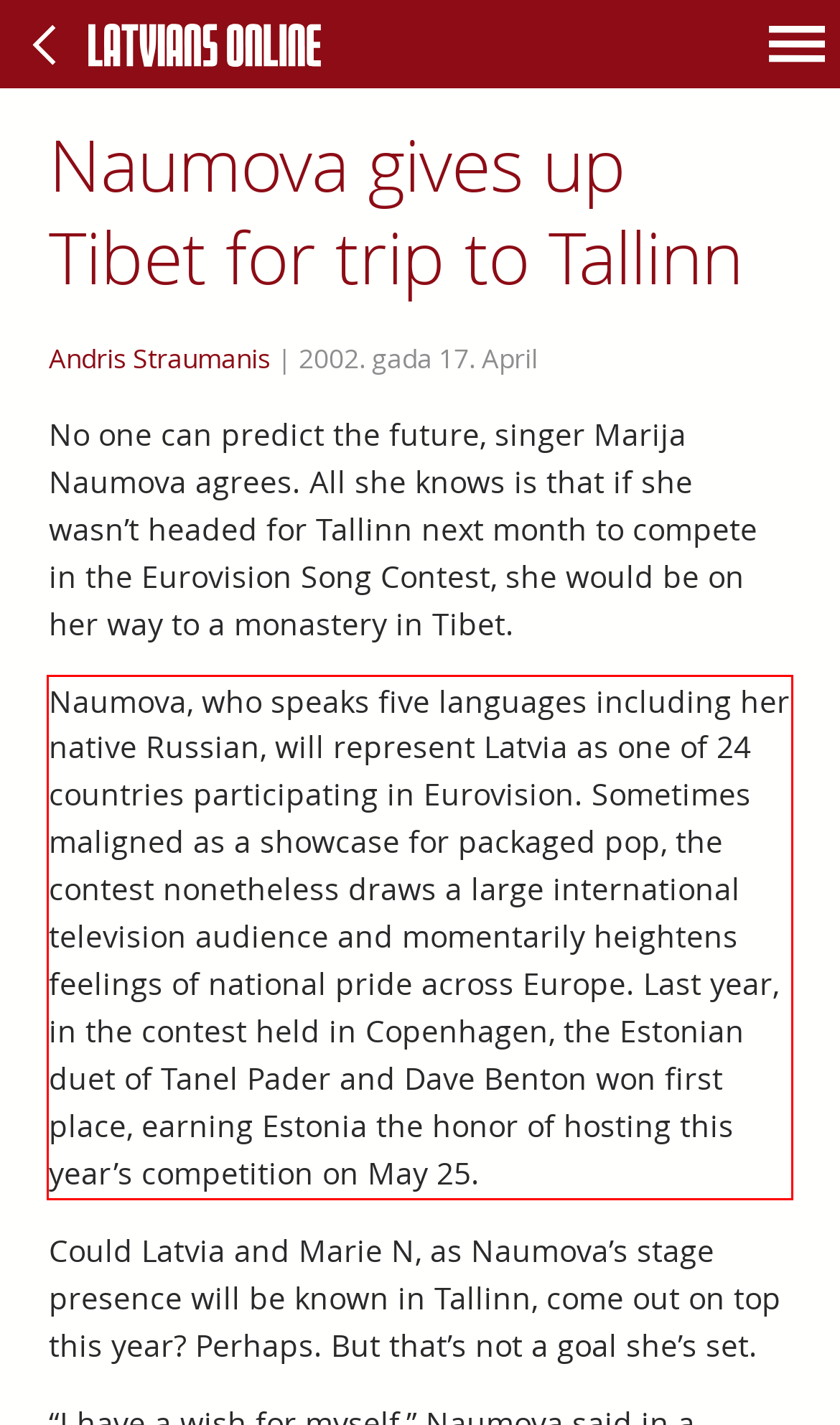You are provided with a screenshot of a webpage that includes a UI element enclosed in a red rectangle. Extract the text content inside this red rectangle.

Naumova, who speaks five languages including her native Russian, will represent Latvia as one of 24 countries participating in Eurovision. Sometimes maligned as a showcase for packaged pop, the contest nonetheless draws a large international television audience and momentarily heightens feelings of national pride across Europe. Last year, in the contest held in Copenhagen, the Estonian duet of Tanel Pader and Dave Benton won first place, earning Estonia the honor of hosting this year’s competition on May 25.